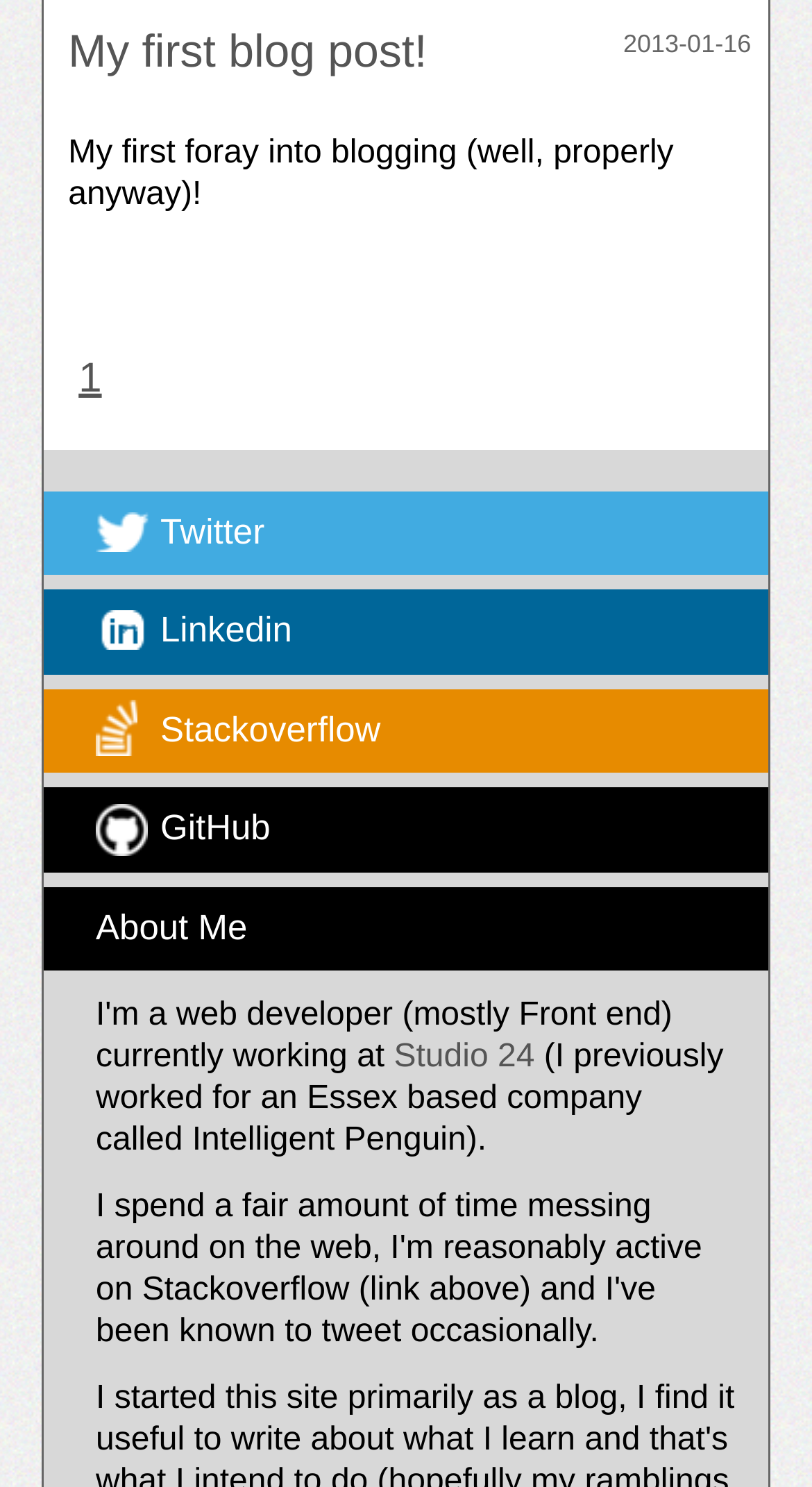Please answer the following question using a single word or phrase: 
What is the date of the first blog post?

2013-01-16